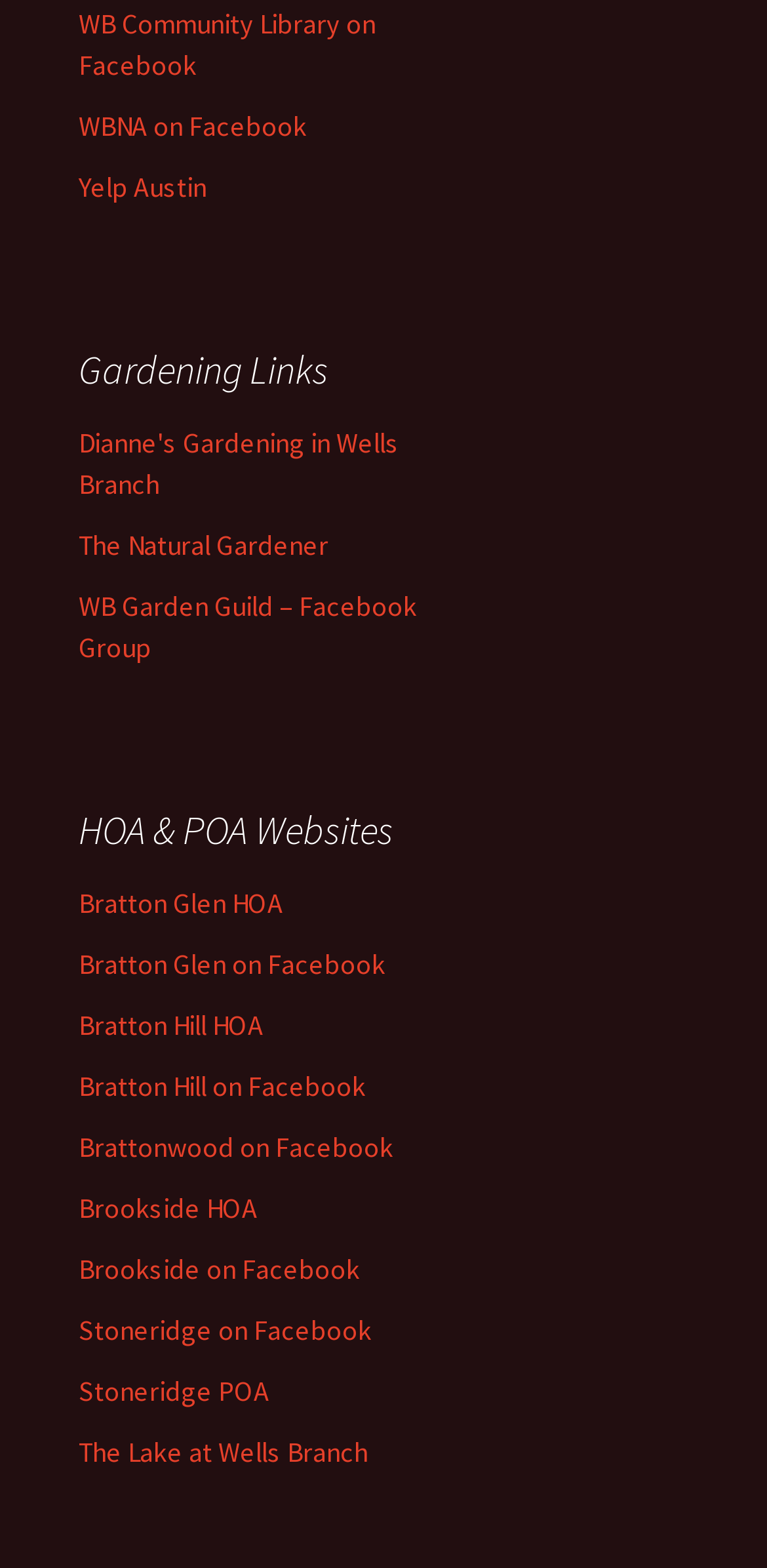Please reply with a single word or brief phrase to the question: 
What is the first link on this webpage?

WB Community Library on Facebook